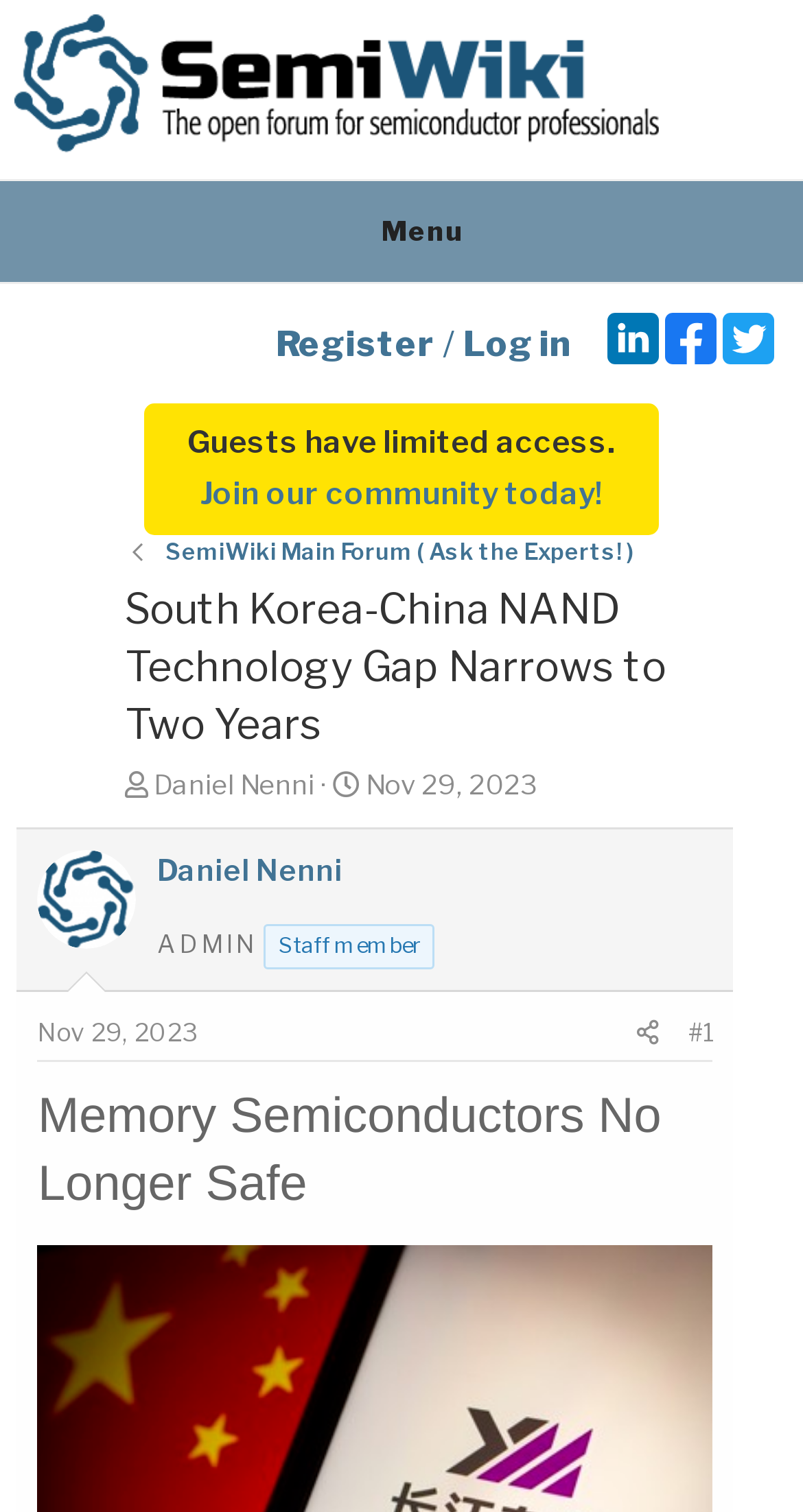Locate the bounding box coordinates of the clickable part needed for the task: "Click on the 'Register' button".

[0.344, 0.214, 0.541, 0.241]